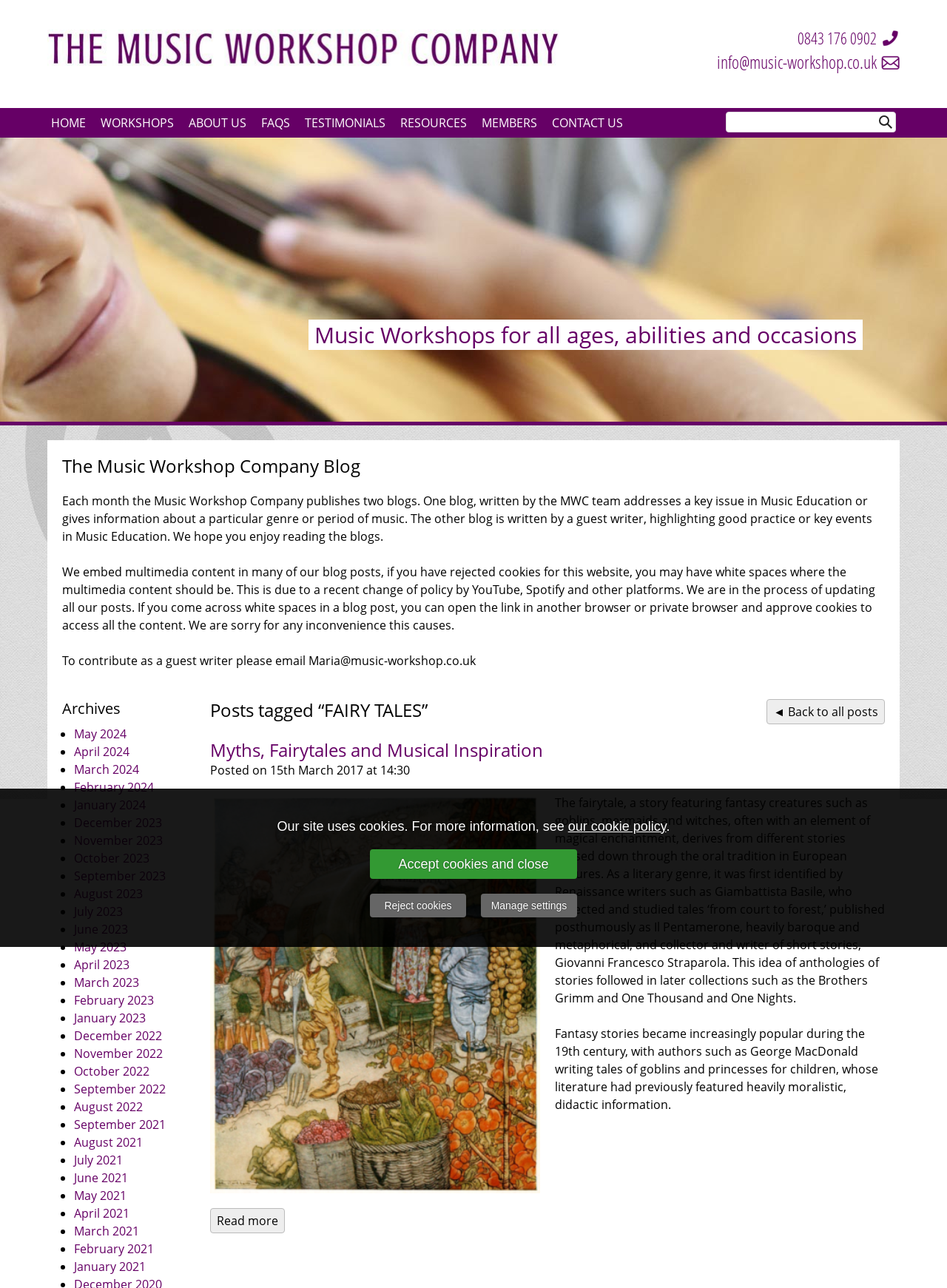Based on what you see in the screenshot, provide a thorough answer to this question: What is the title of the blog post?

I found the title of the blog post by looking at the heading element with the text 'Myths, Fairytales and Musical Inspiration' and bounding box coordinates [0.222, 0.574, 0.573, 0.591].